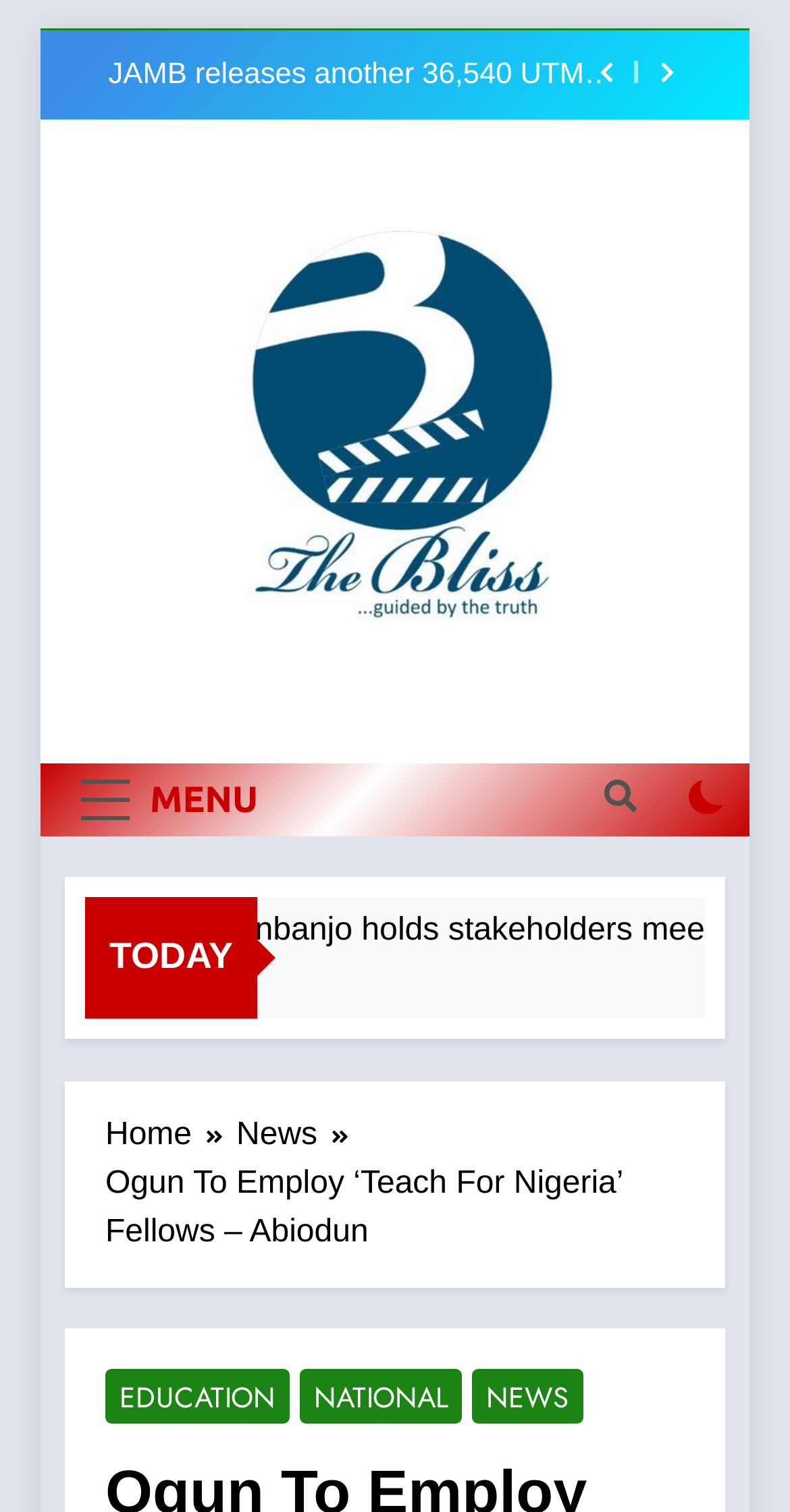Please answer the following question as detailed as possible based on the image: 
What is the category of the current news article?

I found the categories by looking at the link elements below the title of the article, which are 'EDUCATION', 'NATIONAL', and 'NEWS'.